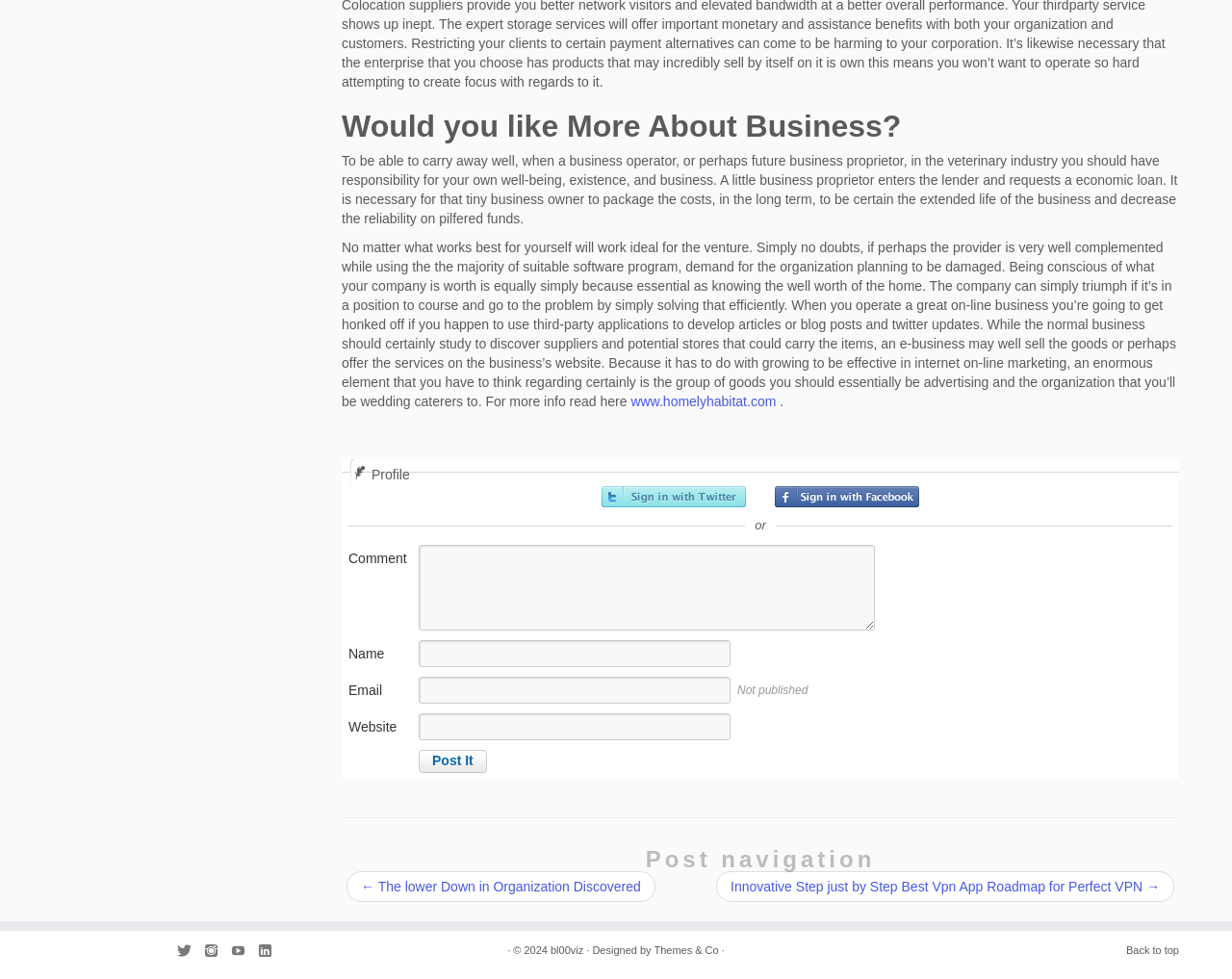Show the bounding box coordinates for the HTML element as described: "www.homelyhabitat.com".

[0.512, 0.402, 0.63, 0.418]